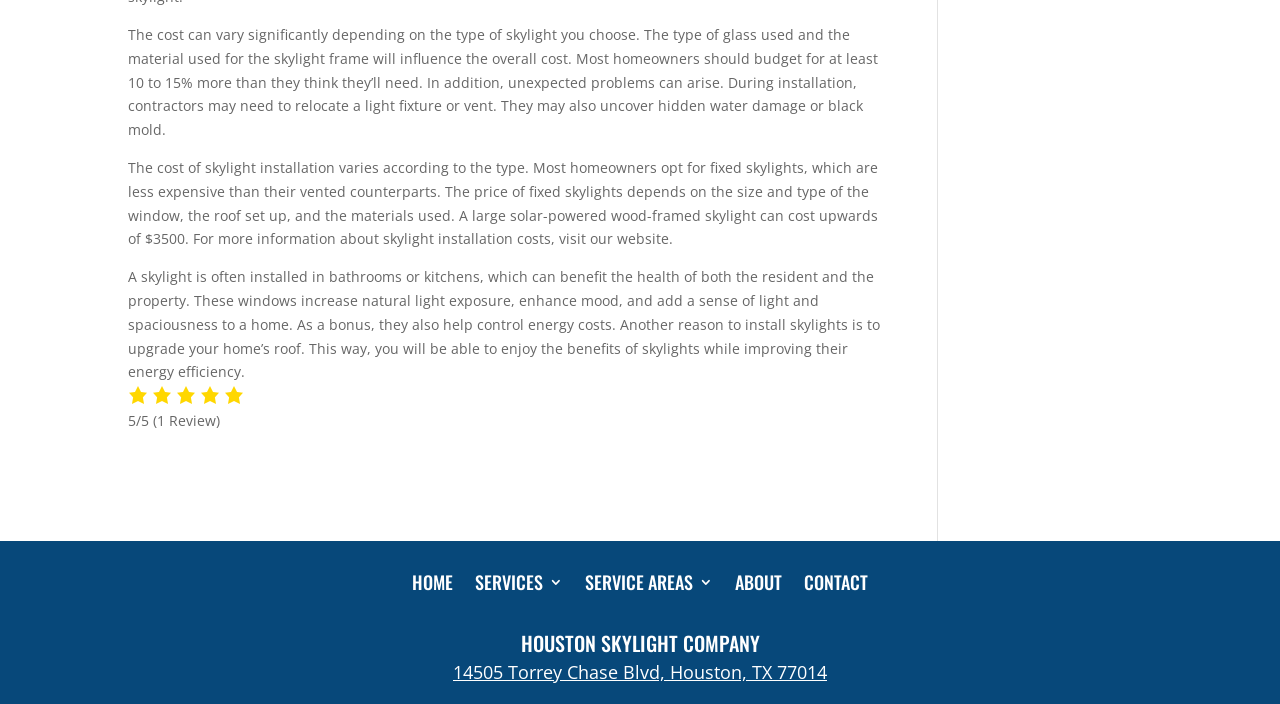Respond to the question below with a single word or phrase: What is the minimum budget for skylight installation?

10 to 15% more